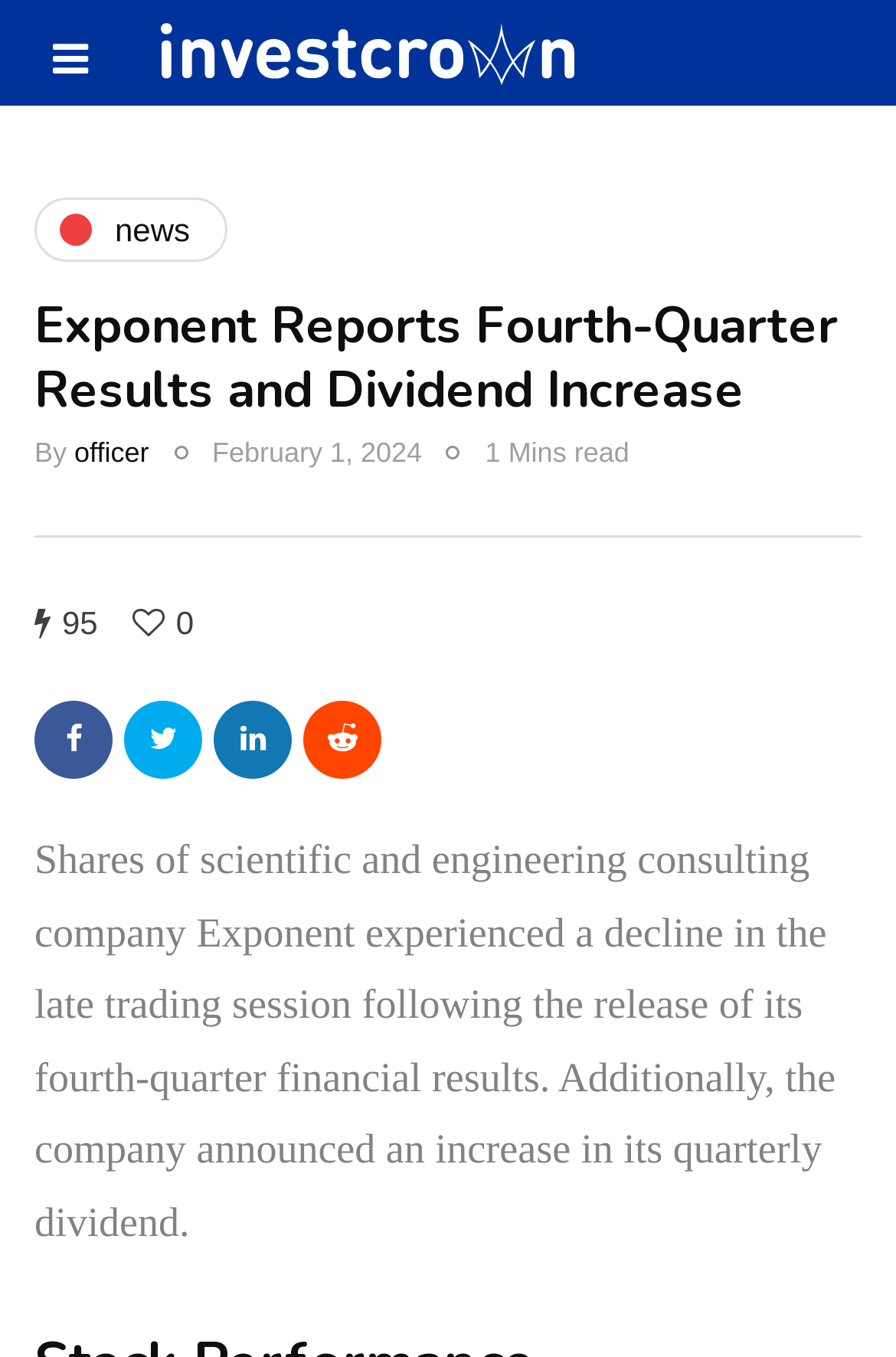What is the increase announced by the company?
Could you answer the question in a detailed manner, providing as much information as possible?

I found the answer by looking at the text content of the webpage, specifically the sentence 'Additionally, the company announced an increase in its quarterly dividend.' which mentions the increase announced by the company.